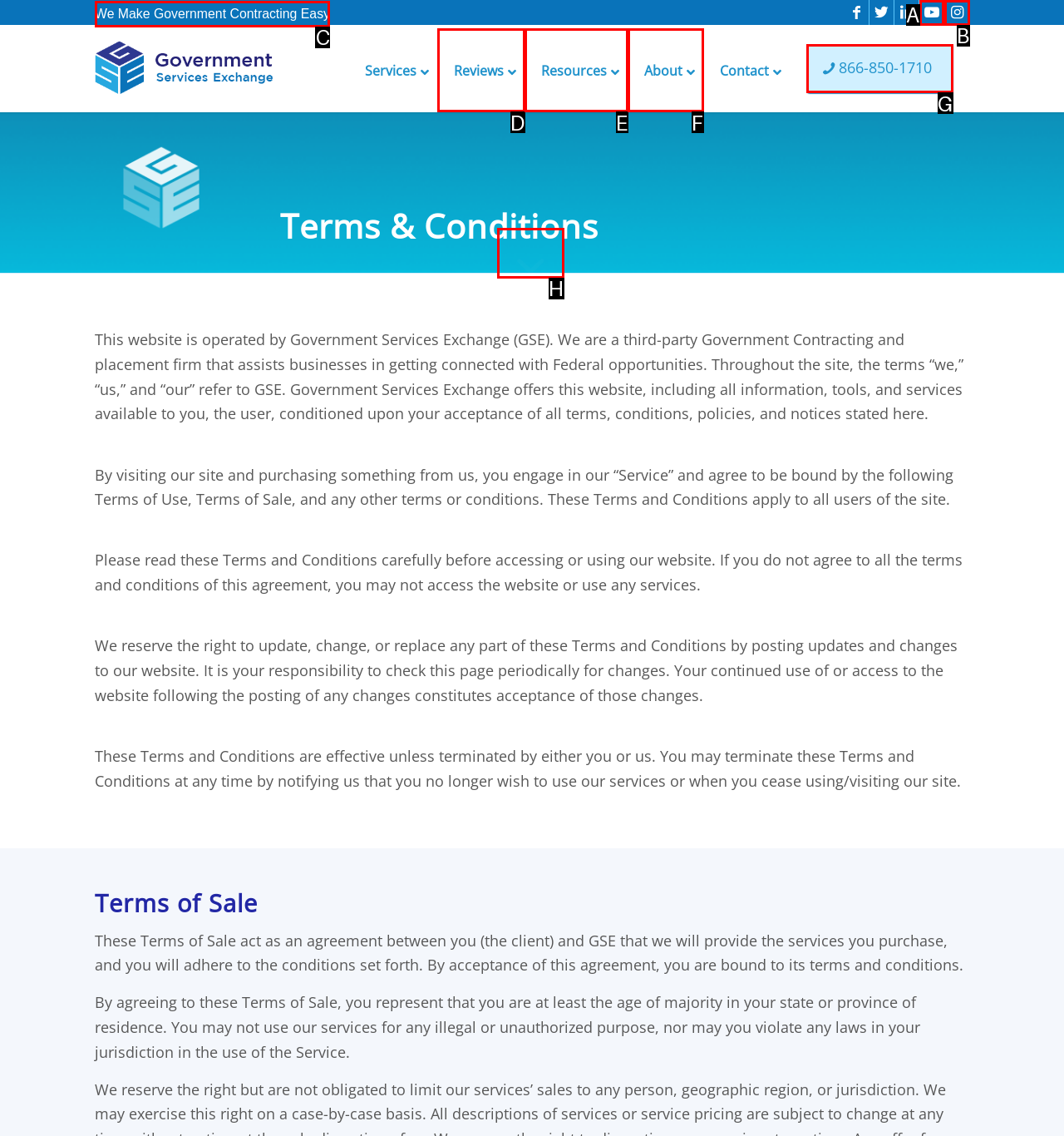Given the element description: Youtube
Pick the letter of the correct option from the list.

A